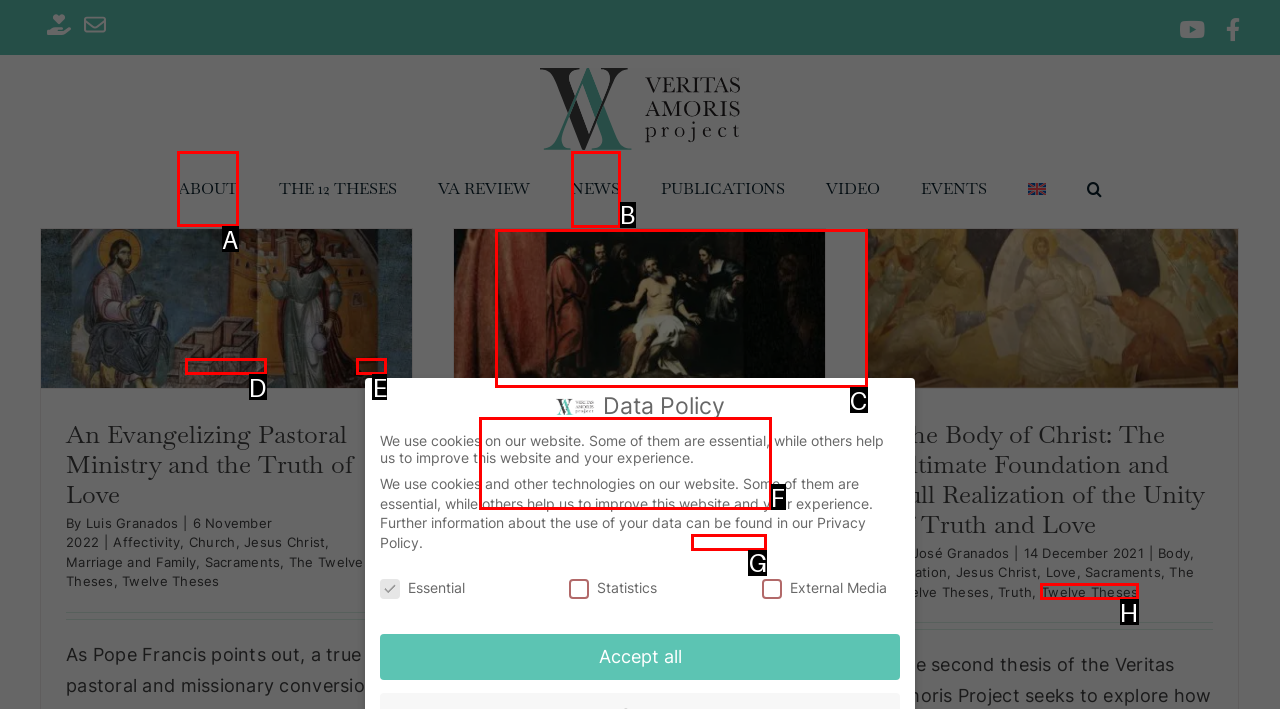Show which HTML element I need to click to perform this task: Go to the ABOUT page Answer with the letter of the correct choice.

A